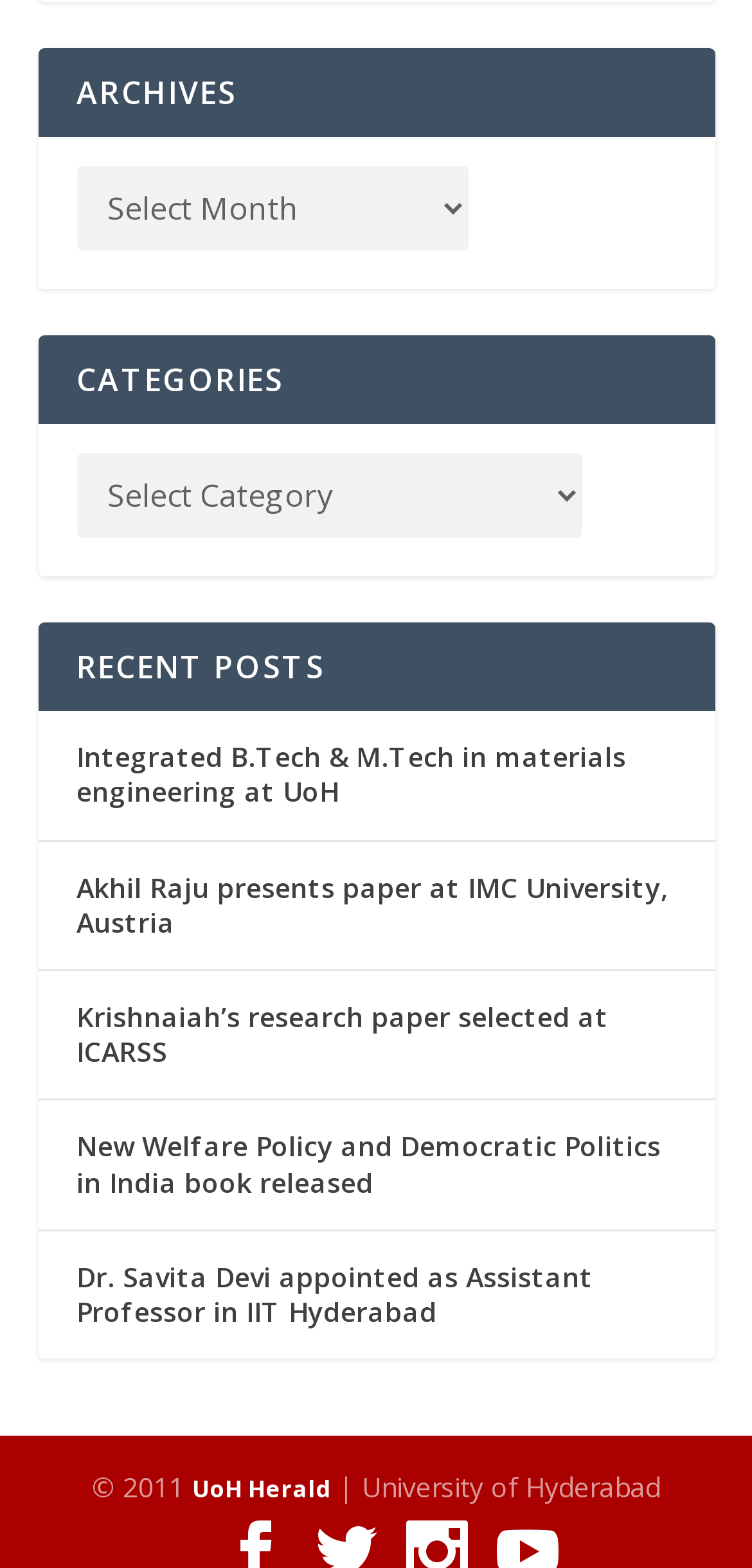Find the bounding box coordinates for the element described here: "UoH Herald".

[0.255, 0.939, 0.44, 0.96]